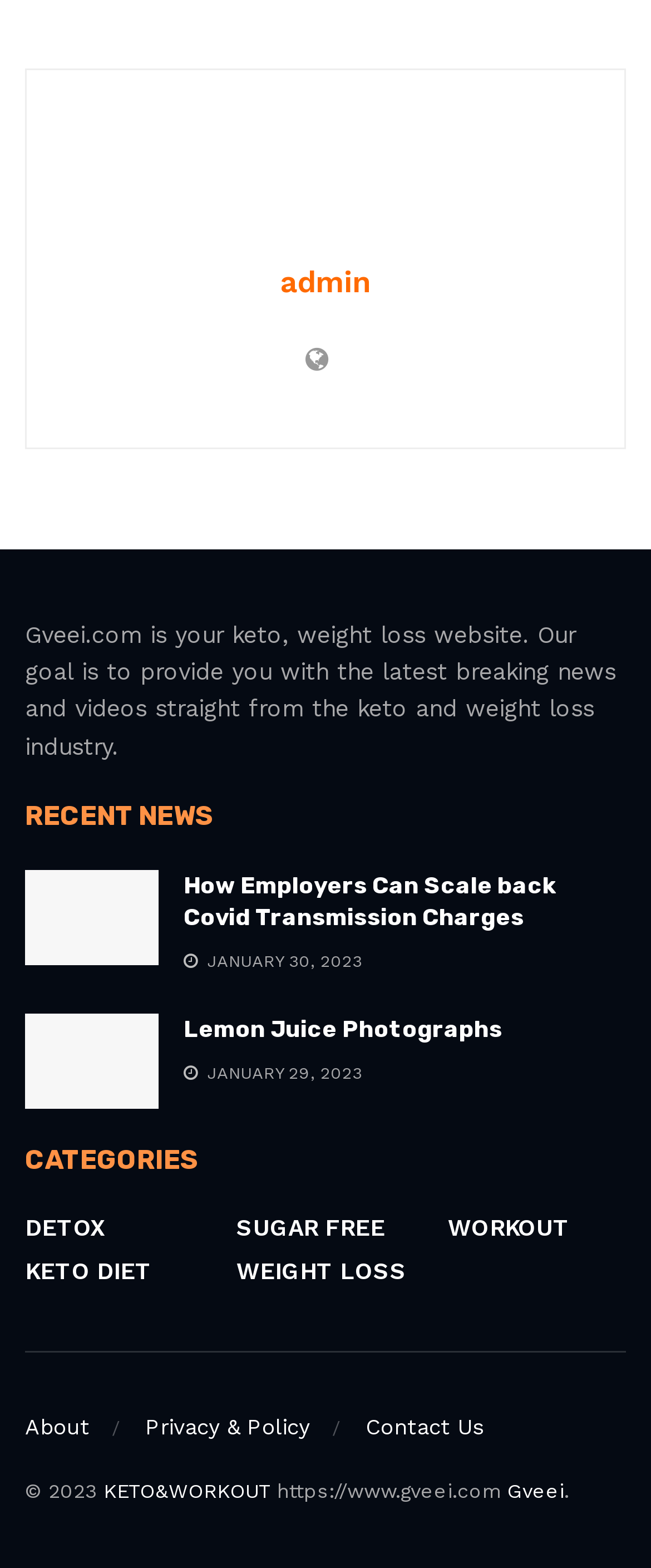Please identify the bounding box coordinates of the clickable area that will allow you to execute the instruction: "visit About page".

[0.038, 0.902, 0.138, 0.918]